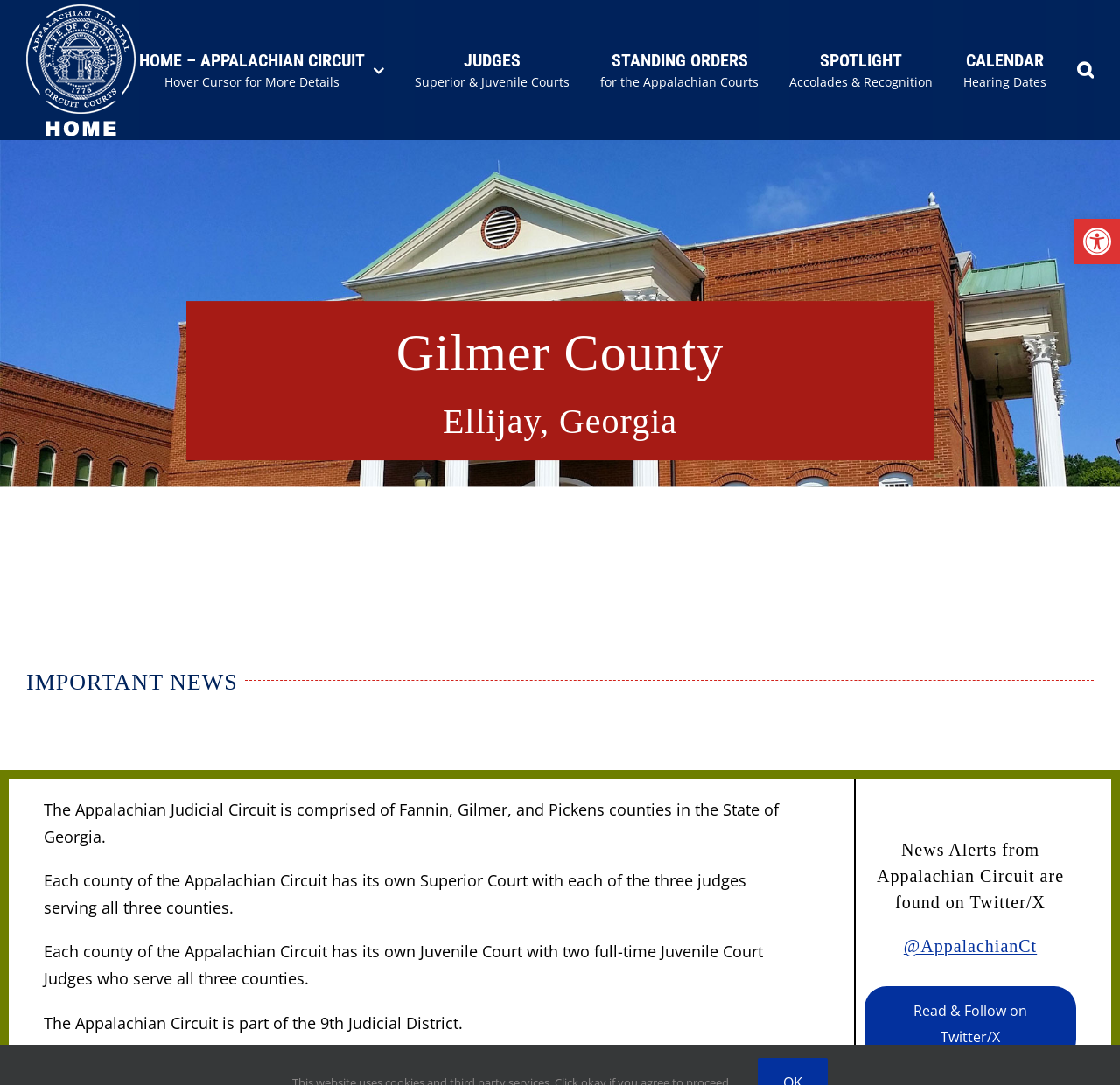Please provide a brief answer to the following inquiry using a single word or phrase:
What is the judicial district of the Appalachian Circuit?

9th Judicial District